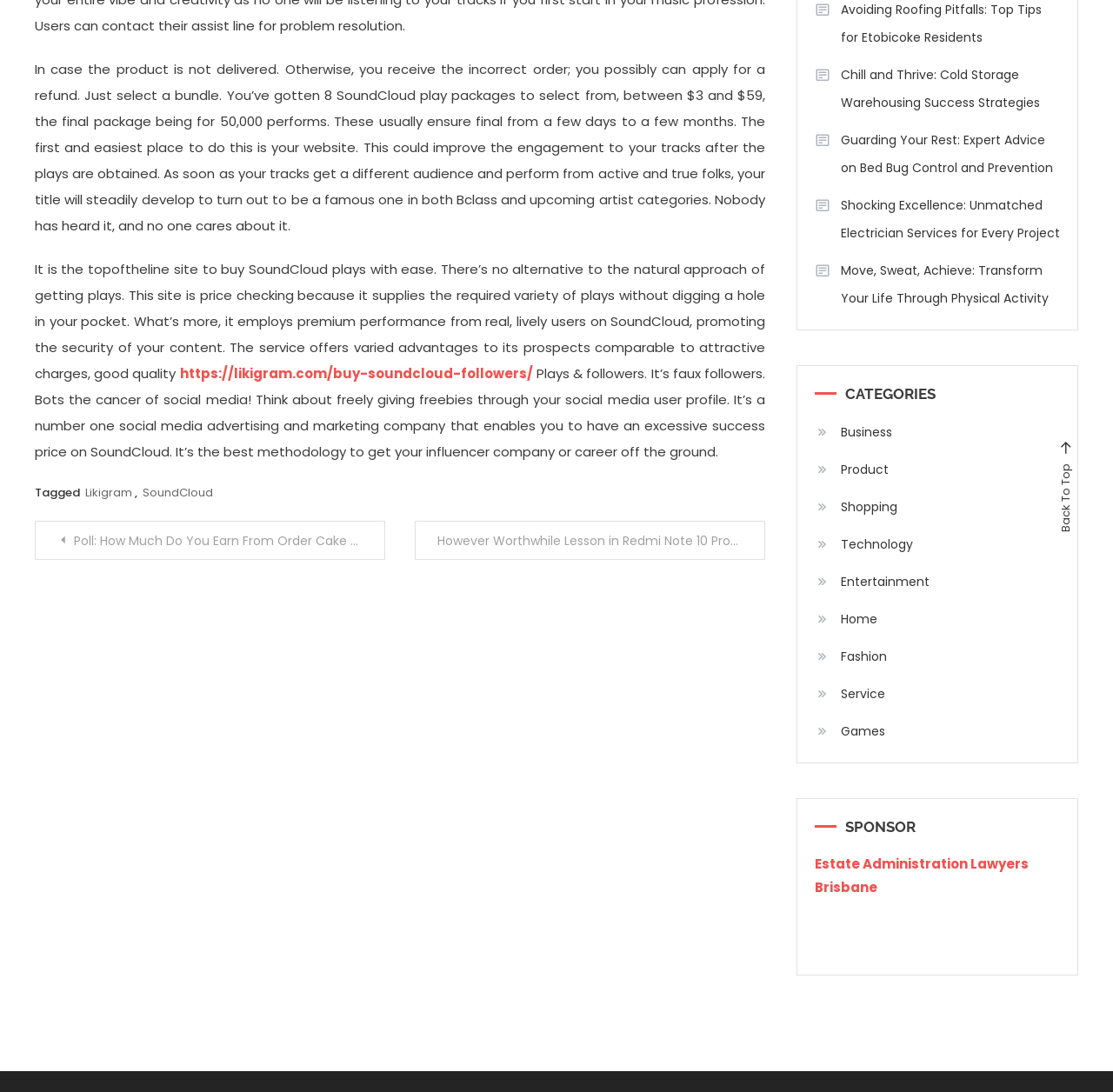Extract the bounding box coordinates for the described element: ""Eras Tour" Shop Local Event!". The coordinates should be represented as four float numbers between 0 and 1: [left, top, right, bottom].

None